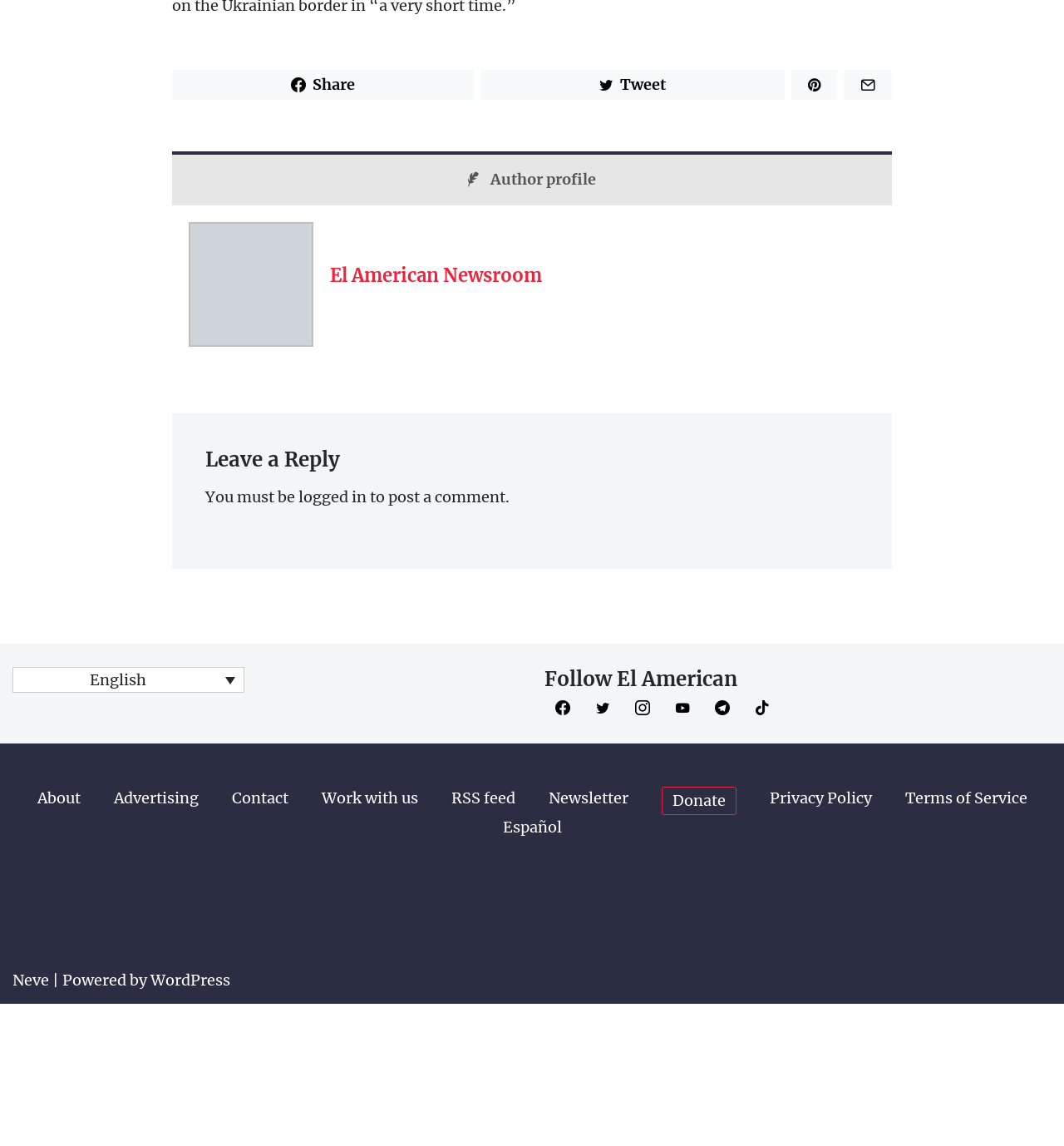Provide a brief response to the question using a single word or phrase: 
What is the name of the theme or template used?

Neve